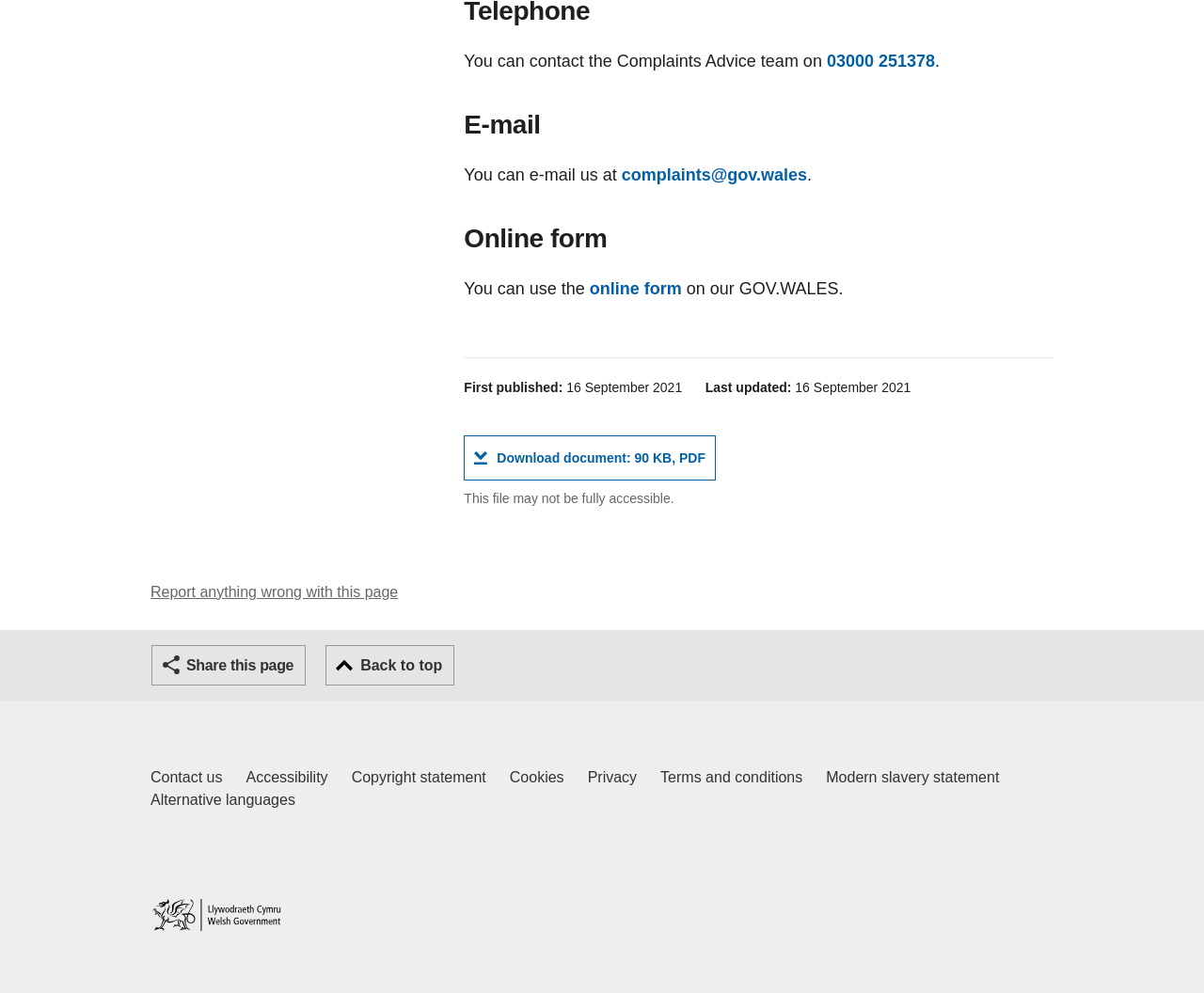When was the webpage last updated?
With the help of the image, please provide a detailed response to the question.

The last updated date can be found in the paragraph that says 'Last updated: 16 September 2021'.